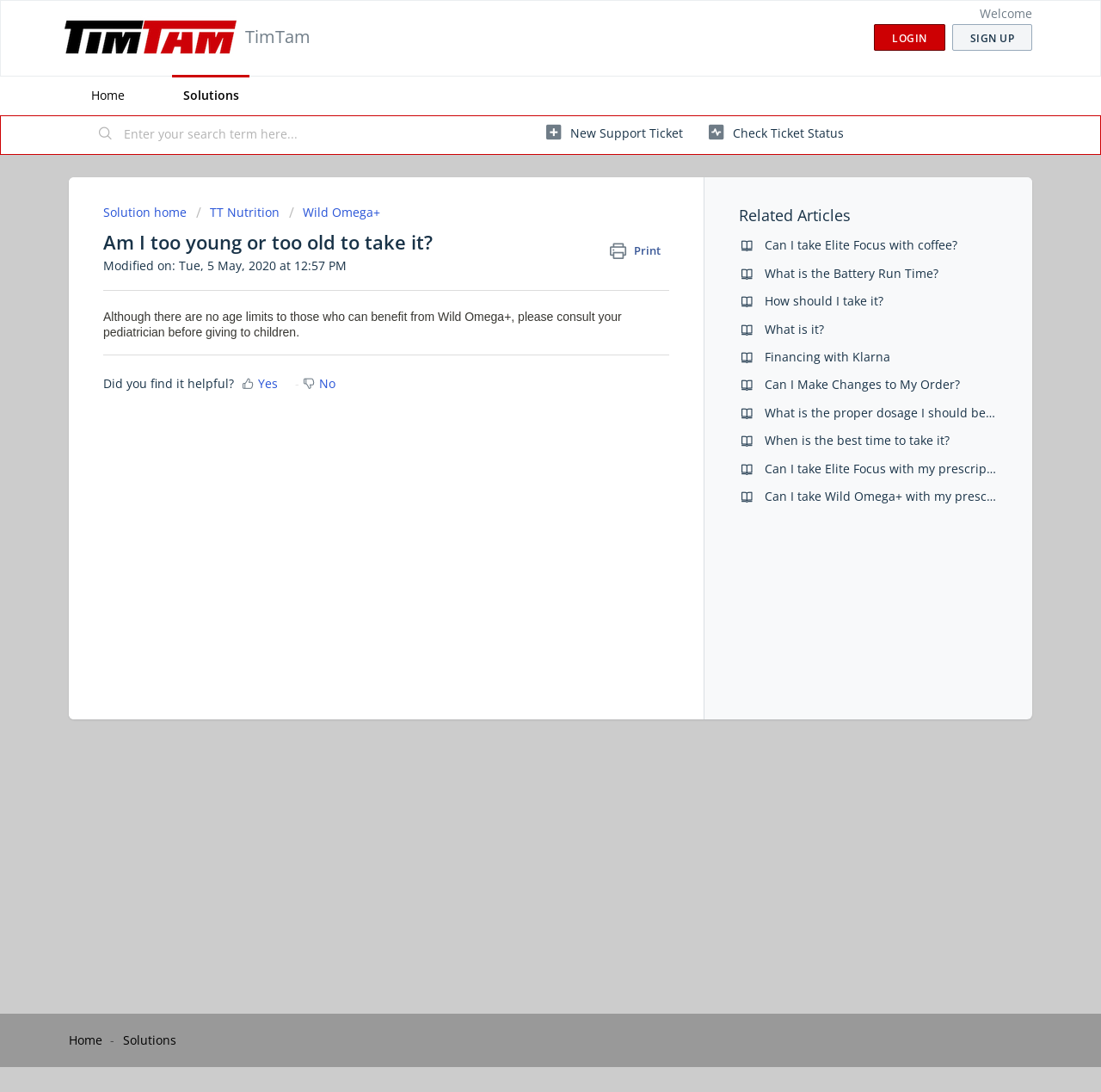Utilize the information from the image to answer the question in detail:
What is the purpose of the search bar?

The search bar is located at the top of the webpage, and it allows users to search for specific topics or keywords within the website. This is evident from the presence of a textbox and a 'Search' button next to it.